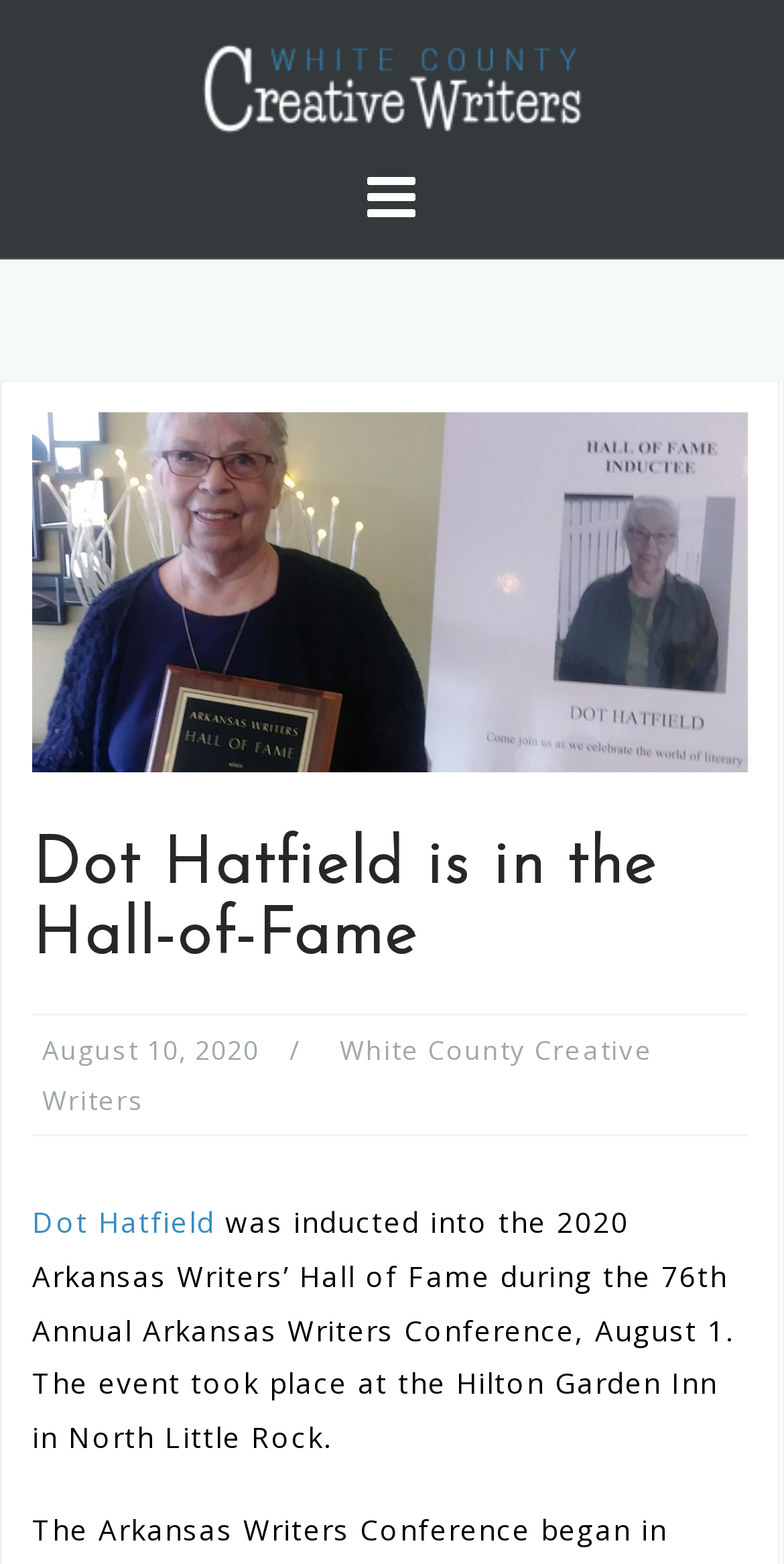What is the number of the Annual Arkansas Writers Conference?
Refer to the image and provide a one-word or short phrase answer.

76th